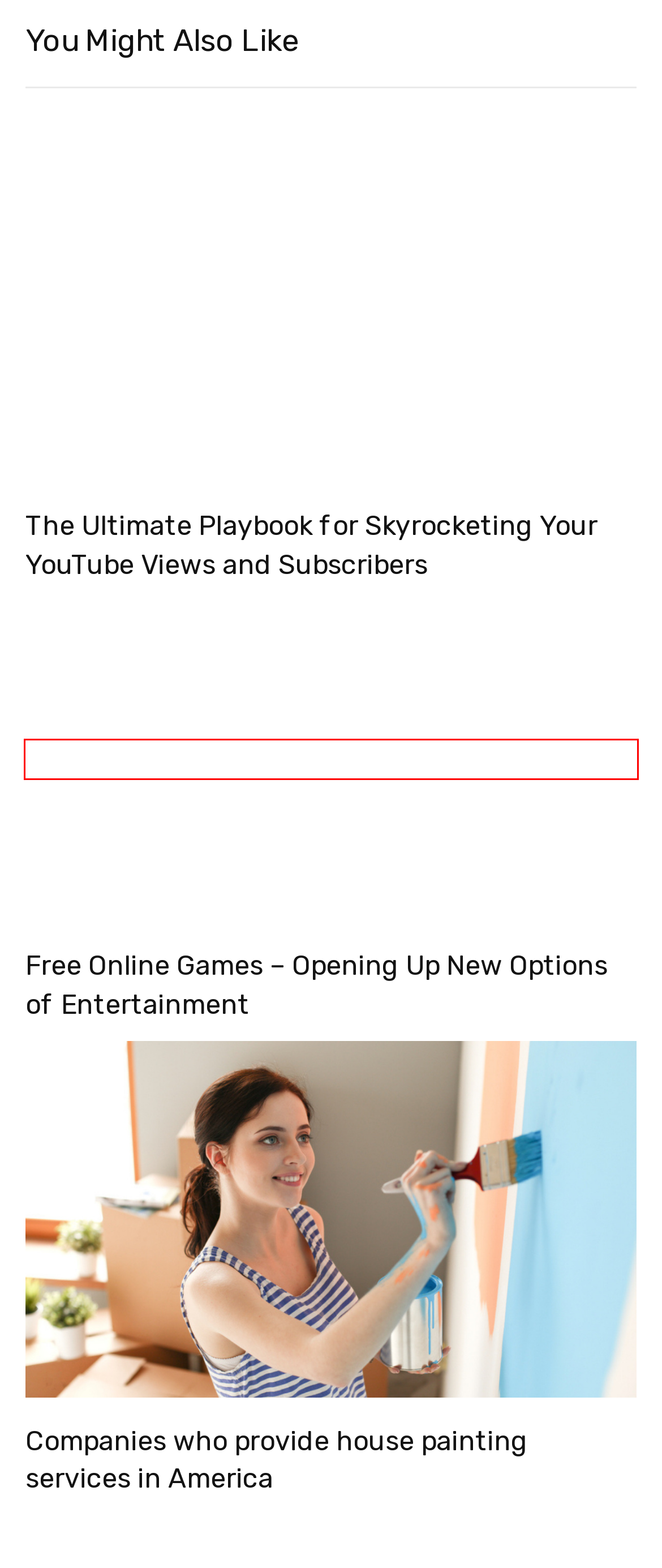Review the screenshot of a webpage that includes a red bounding box. Choose the webpage description that best matches the new webpage displayed after clicking the element within the bounding box. Here are the candidates:
A. Free Online Games - Opening Up New Options of Entertainment - Anzap Web
B. The Ultimate Playbook for Skyrocketing Your YouTube Views and Subscribers - Anzap Web
C. Why Commercial Drivers Need Truck Insurance? - Anzap Web
D. Bitcoin Price, Real Time Bitcoin Chart, What is Bitcoin? | FreeBitco.in
E. Companies who provide house painting services in America - Anzap Web
F. Victor Omega, Author at Anzap Web
G. Finance Archives - Anzap Web
H. Anzap Web -

A